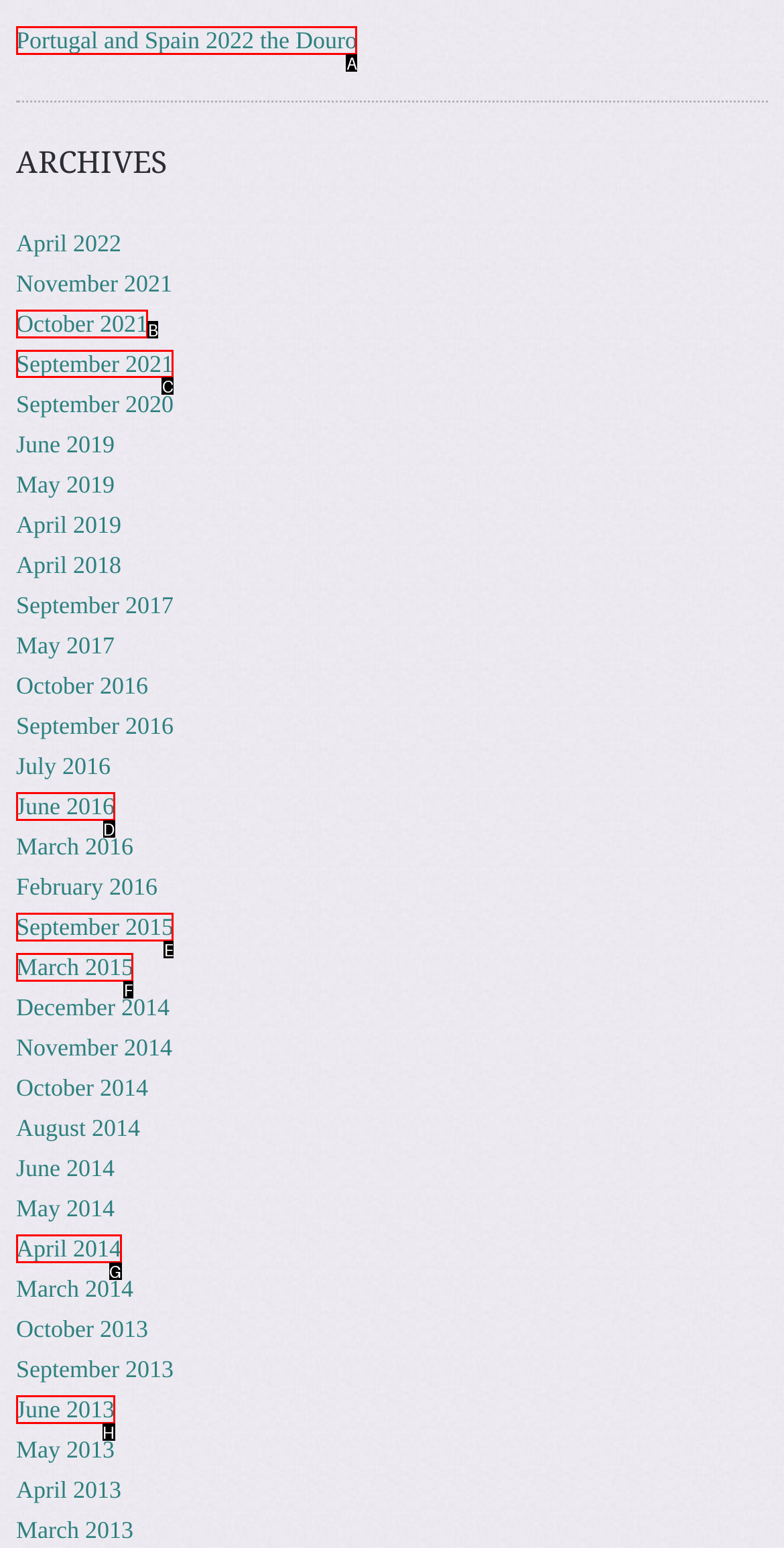Tell me which letter corresponds to the UI element that will allow you to Explore September 2021. Answer with the letter directly.

C